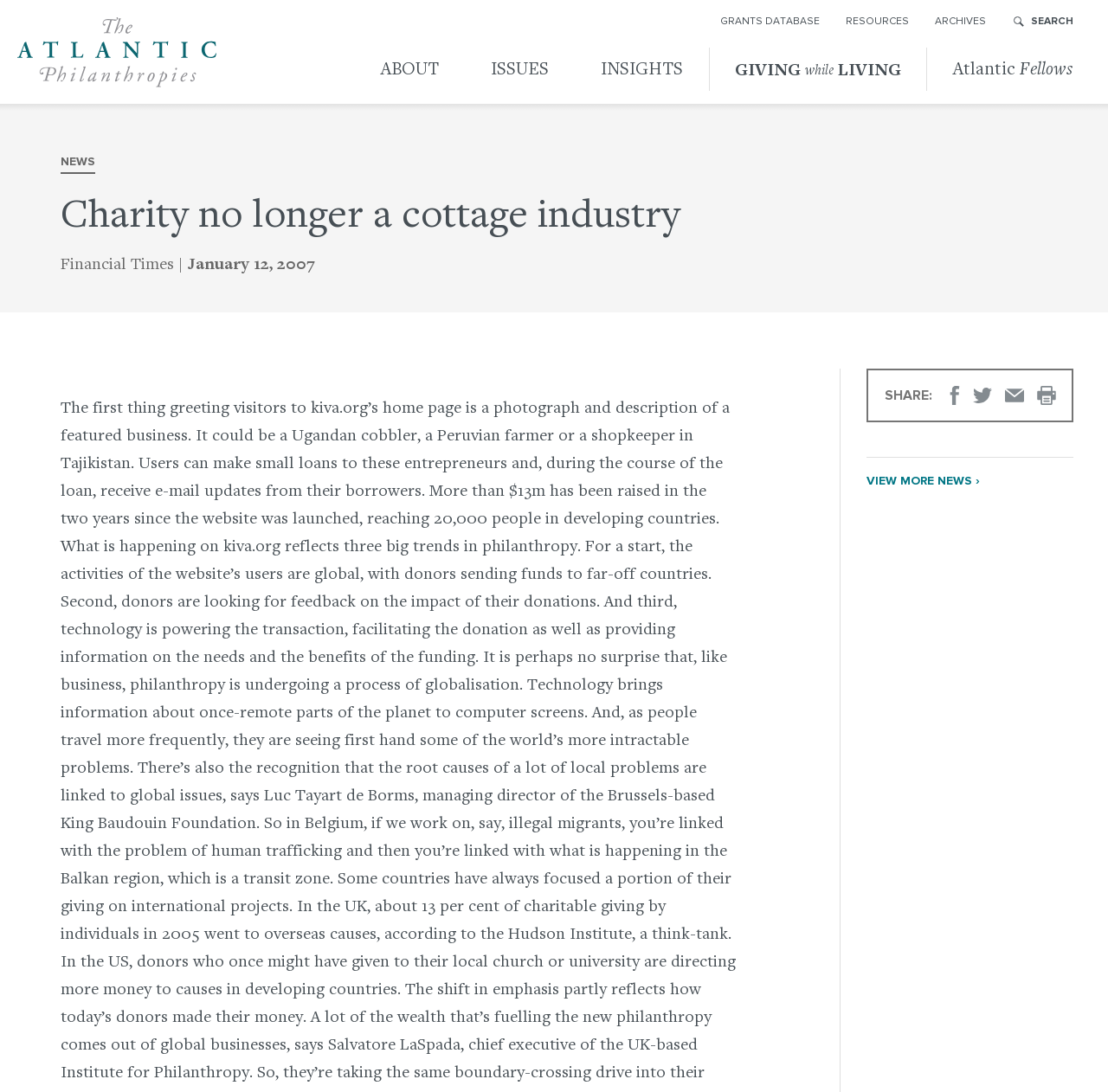What is the date of the news article?
Kindly offer a detailed explanation using the data available in the image.

I found the answer by examining the news article section, where the date is displayed below the article title.